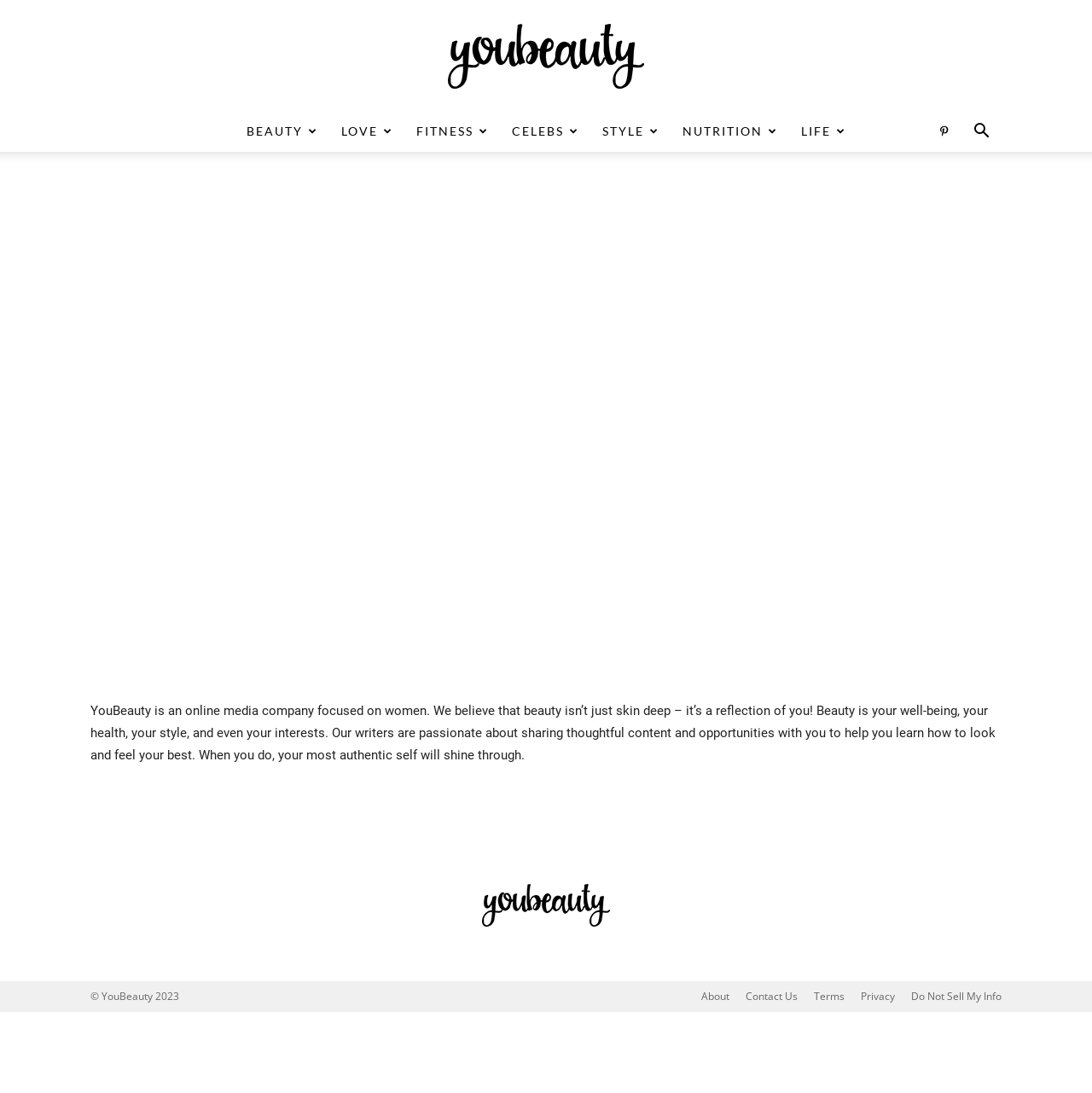Extract the bounding box coordinates for the UI element described by the text: "Contact Us". The coordinates should be in the form of [left, top, right, bottom] with values between 0 and 1.

[0.683, 0.905, 0.73, 0.919]